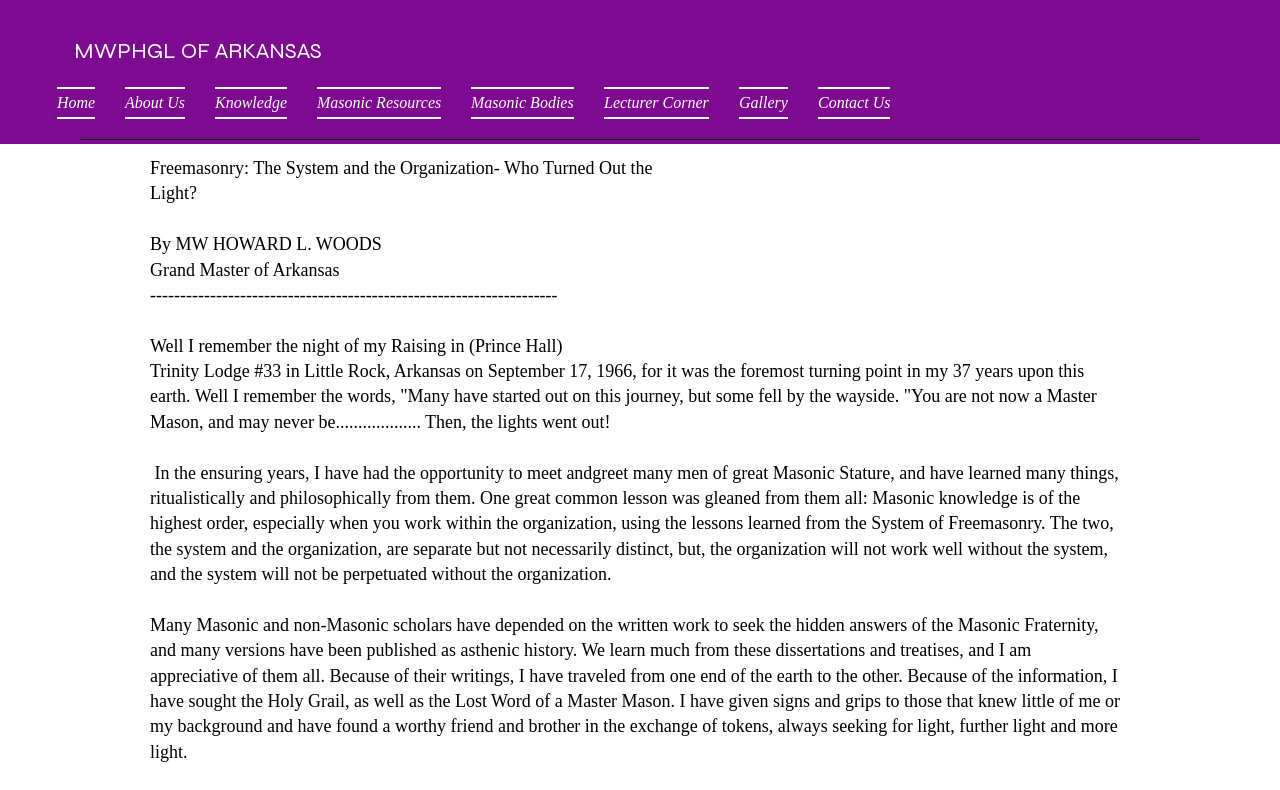What is the name of the lodge where the author was raised?
Please provide a single word or phrase answer based on the image.

Trinity Lodge #33